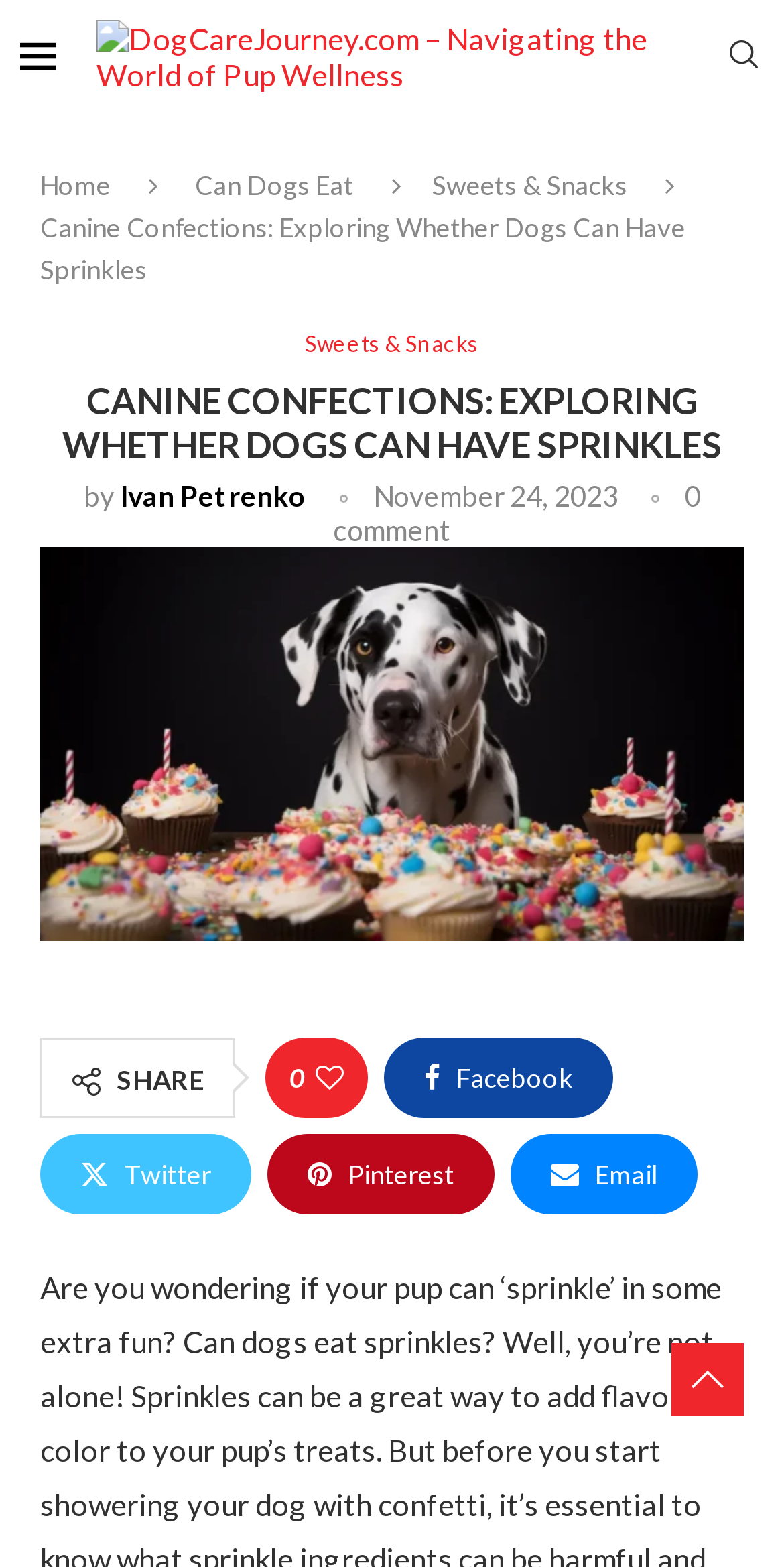Please determine the bounding box coordinates of the element's region to click for the following instruction: "Read the article by Ivan Petrenko".

[0.153, 0.306, 0.391, 0.327]